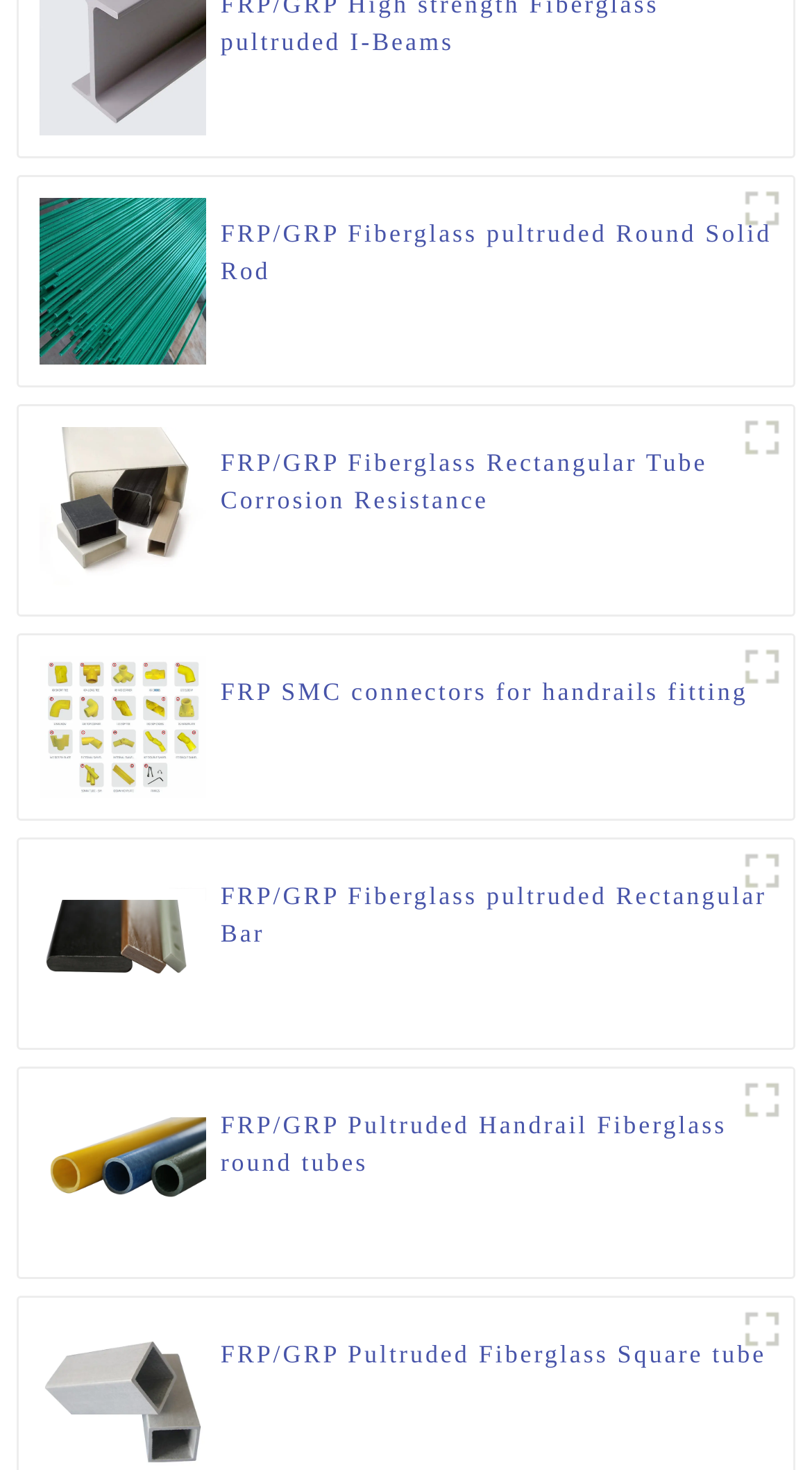Determine the bounding box coordinates of the clickable region to follow the instruction: "View FRP/GRP Fiberglass pultruded Round Solid Rod".

[0.048, 0.181, 0.254, 0.201]